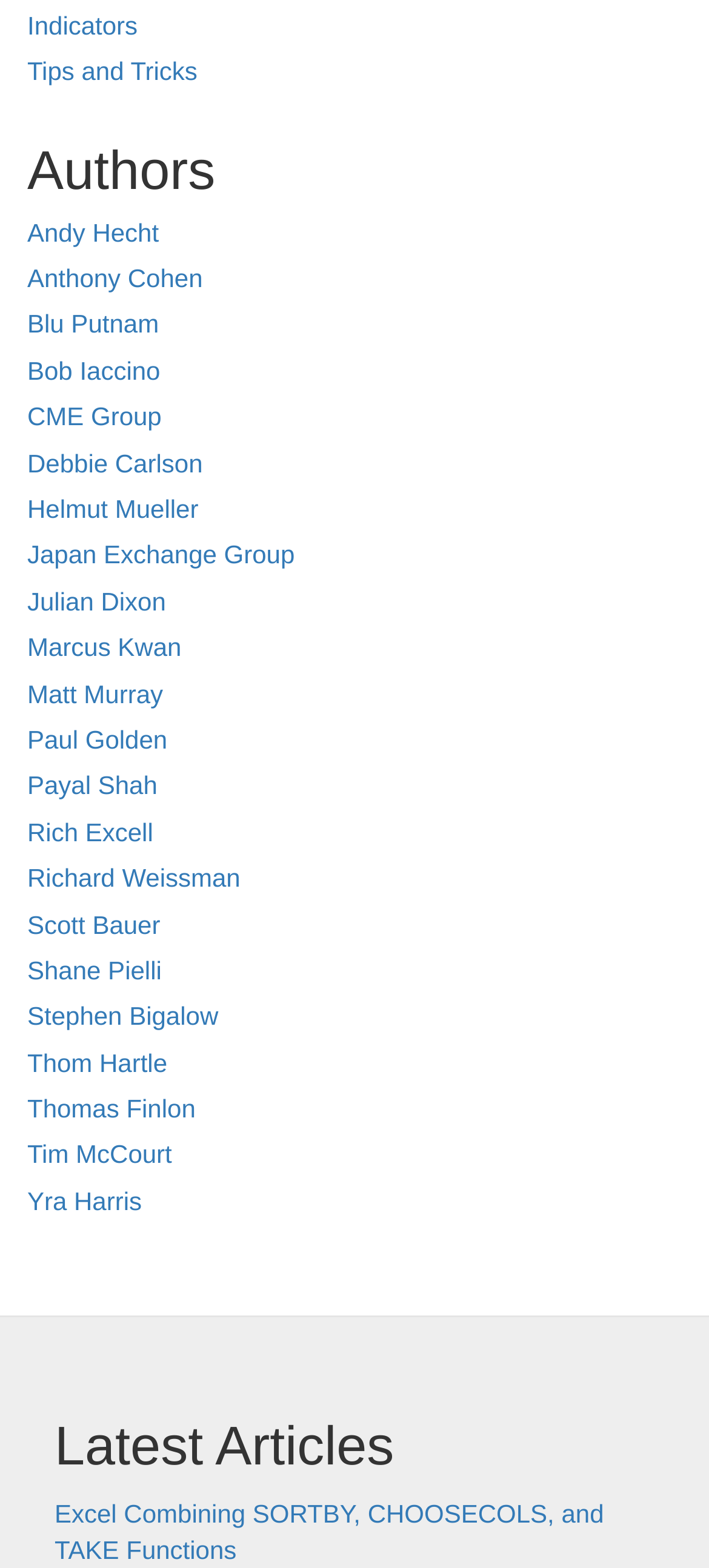How many authors are listed on this webpage?
Please look at the screenshot and answer using one word or phrase.

21